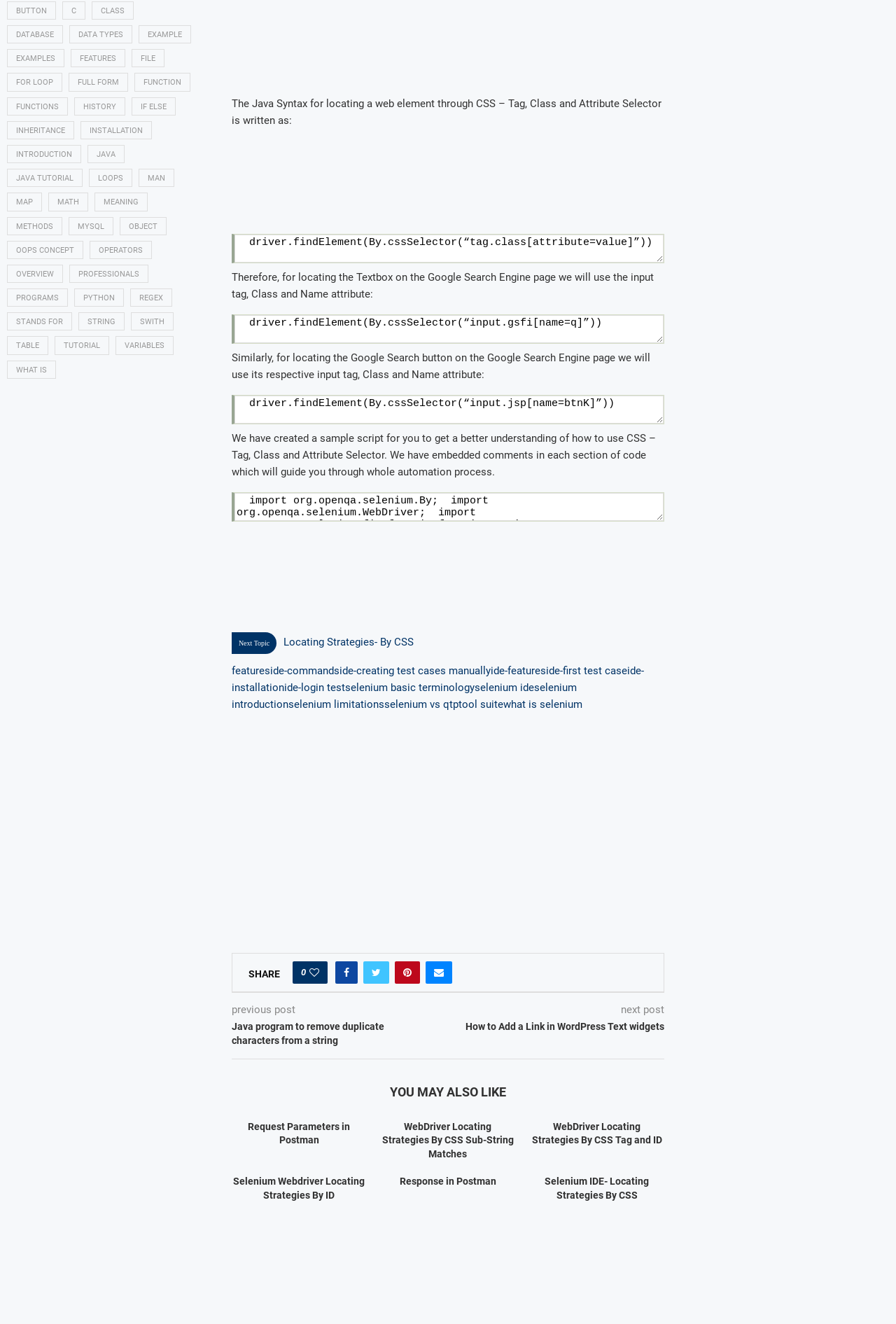What is the syntax for locating a web element through CSS?
Please respond to the question thoroughly and include all relevant details.

The syntax for locating a web element through CSS is written as 'tag.class[attribute=value]', as explained in the webpage.